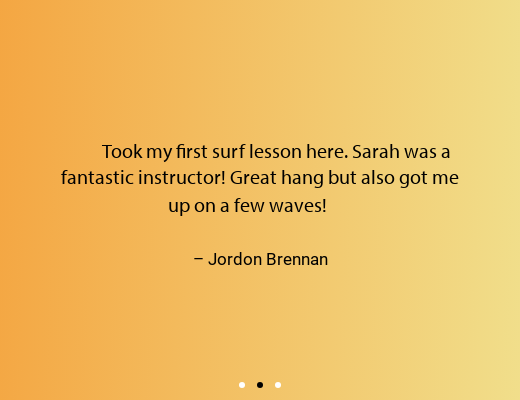What activity is being endorsed in the image?
From the screenshot, provide a brief answer in one word or phrase.

Surfing